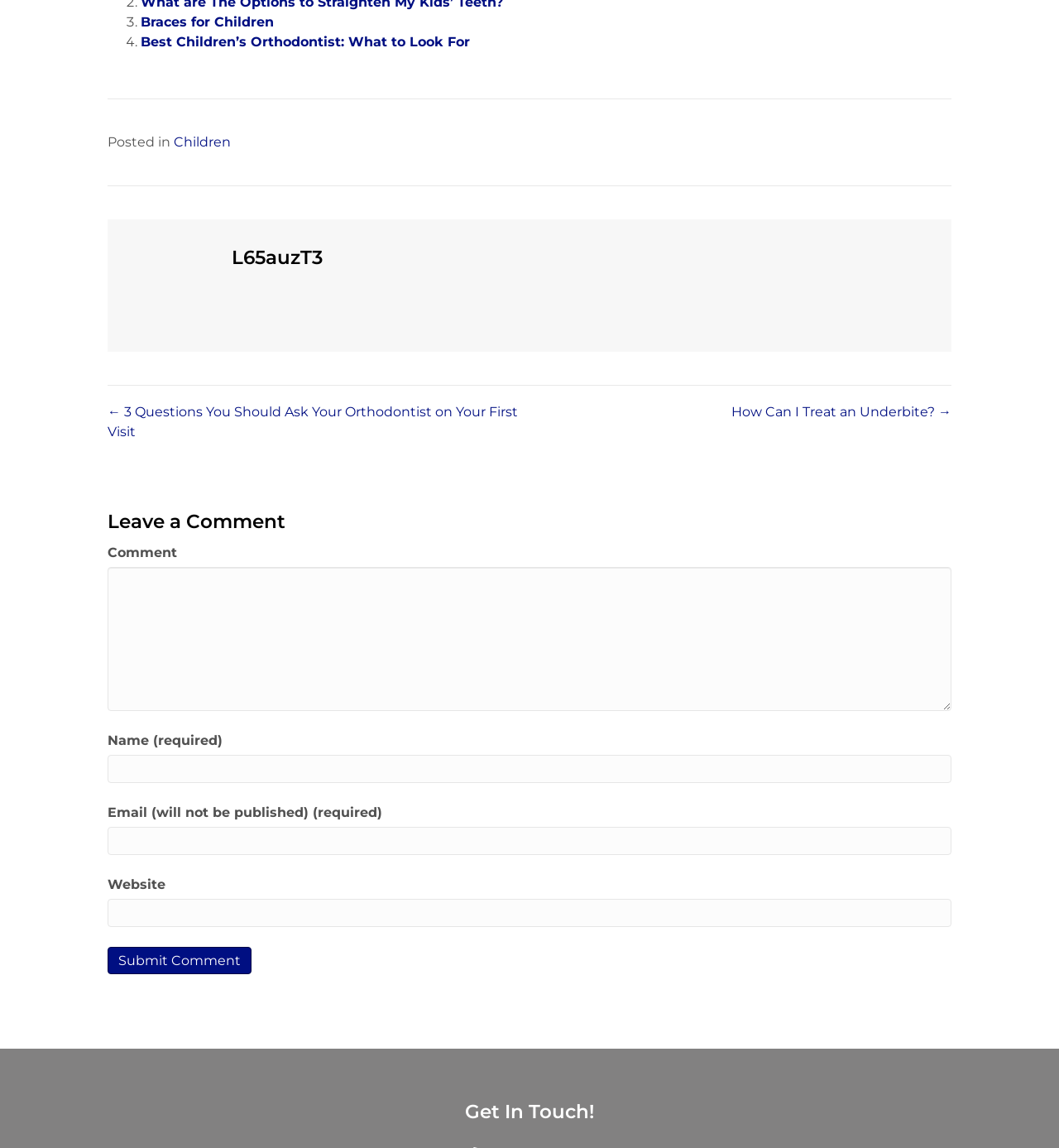How many textboxes are in the comment section?
Kindly offer a detailed explanation using the data available in the image.

I counted the number of textboxes in the comment section, which are 'Comment', 'Name (required)', 'Email (will not be published) (required)', and 'Website', so there are 4 textboxes.